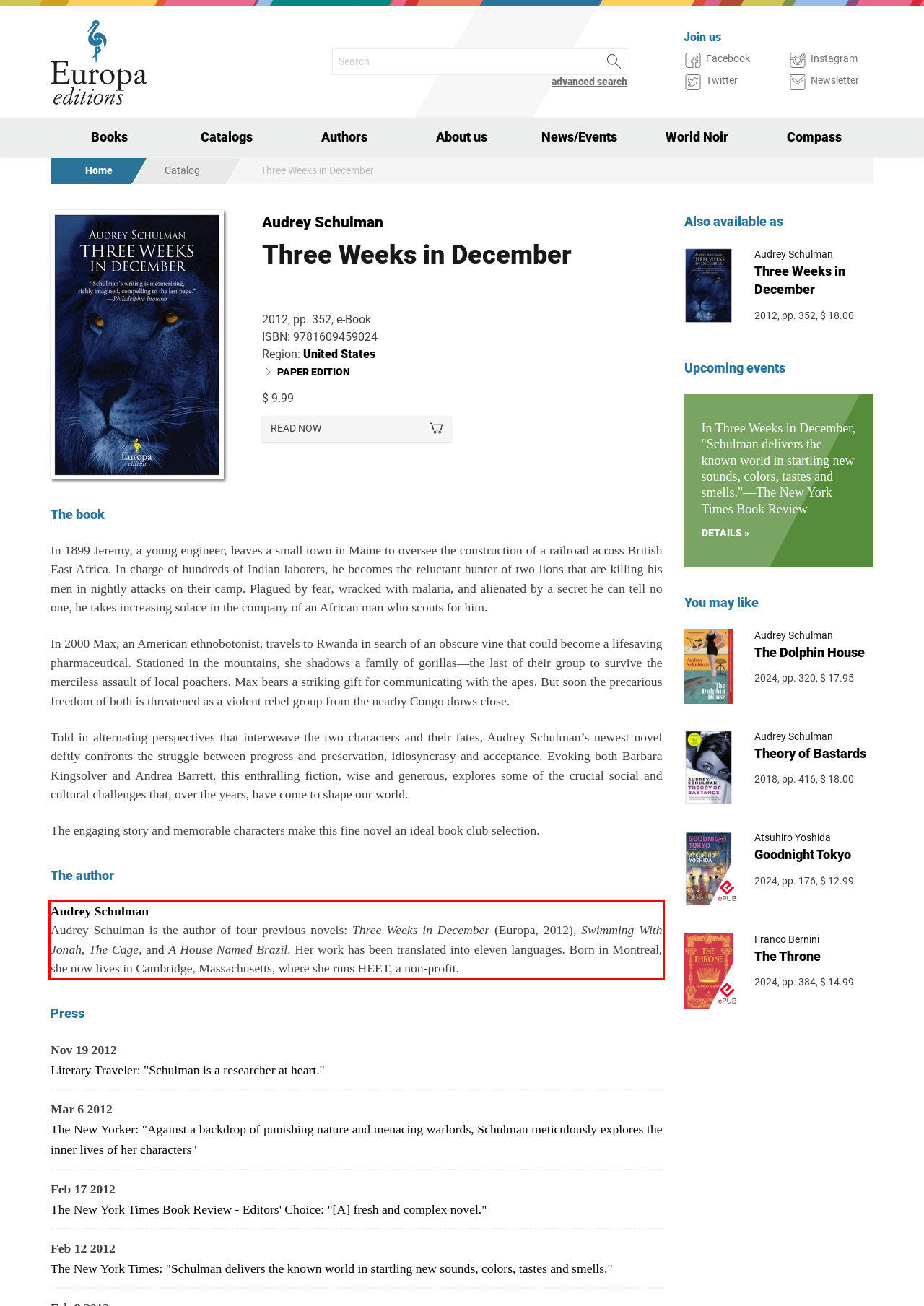Using the provided webpage screenshot, identify and read the text within the red rectangle bounding box.

Audrey Schulman Audrey Schulman is the author of four previous novels: Three Weeks in December (Europa, 2012), Swimming With Jonah, The Cage, and A House Named Brazil. Her work has been translated into eleven languages. Born in Montreal, she now lives in Cambridge, Massachusetts, where she runs HEET, a non-profit.